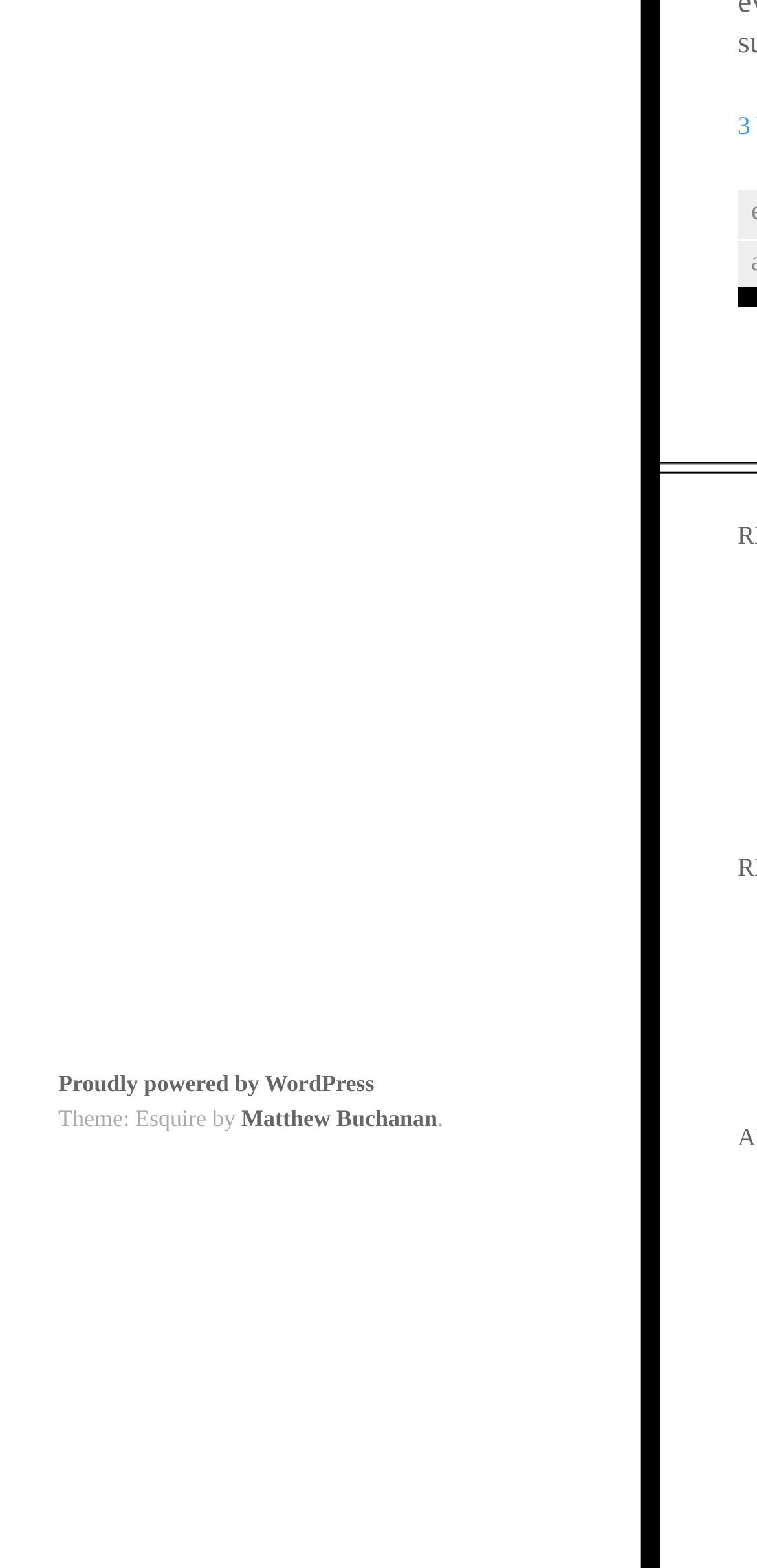Using floating point numbers between 0 and 1, provide the bounding box coordinates in the format (top-left x, top-left y, bottom-right x, bottom-right y). Locate the UI element described here: Proudly powered by WordPress

[0.077, 0.682, 0.494, 0.7]